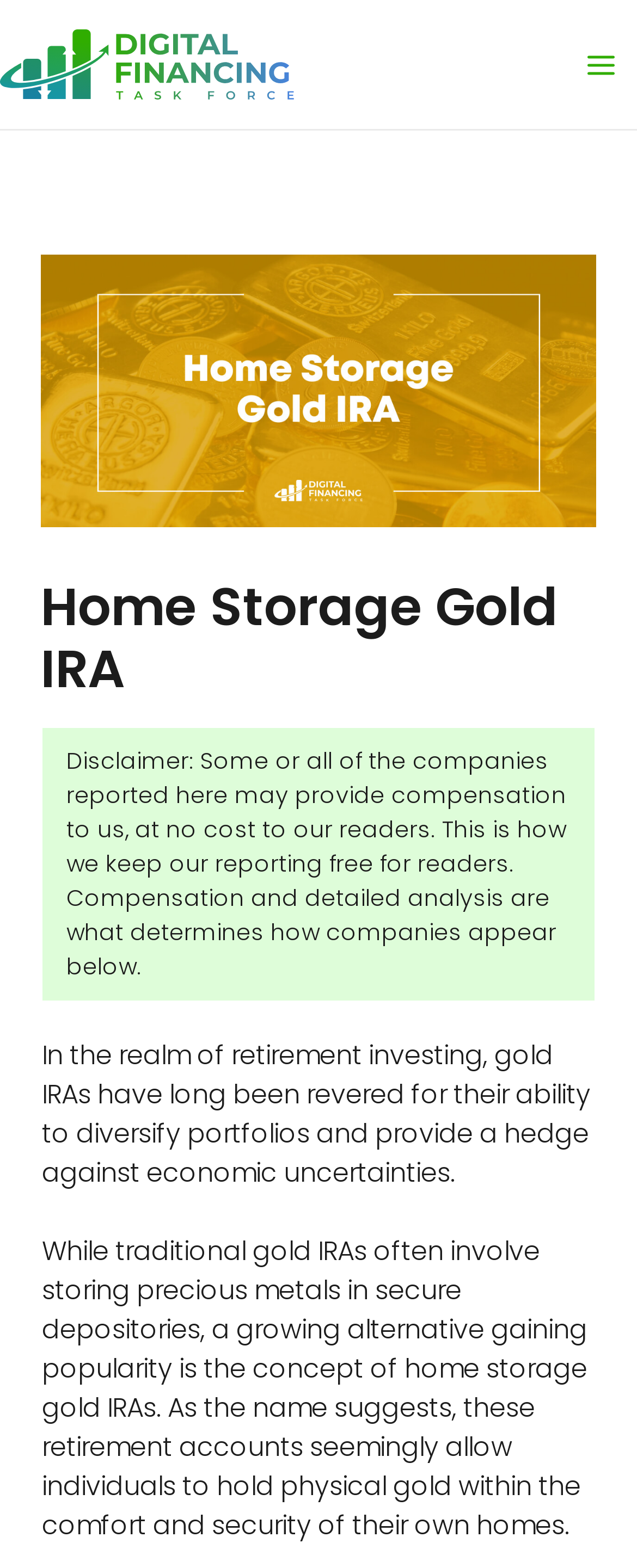Based on the element description, predict the bounding box coordinates (top-left x, top-left y, bottom-right x, bottom-right y) for the UI element in the screenshot: Main Menu

[0.887, 0.018, 1.0, 0.064]